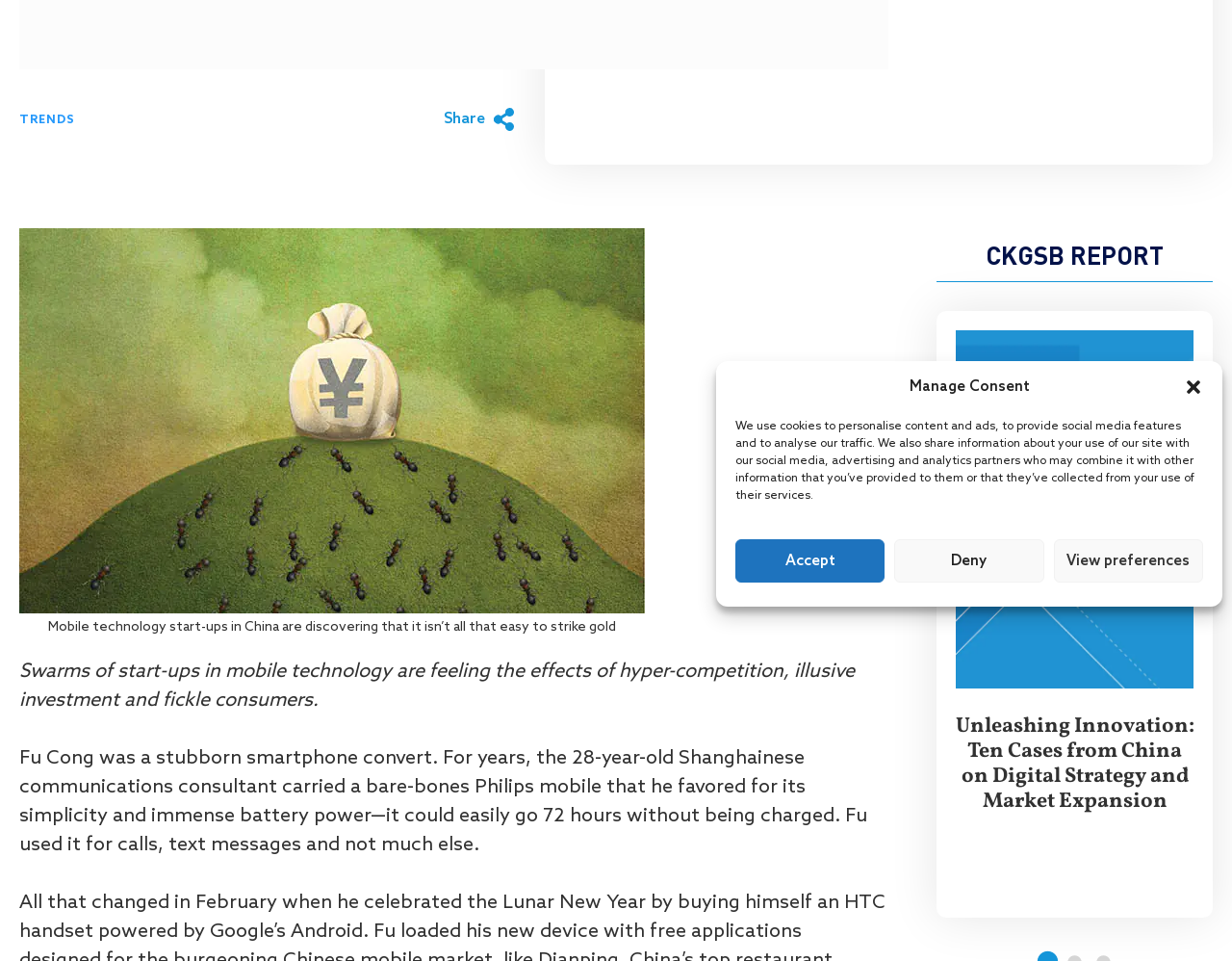Show the bounding box coordinates for the HTML element described as: "name="last-name" placeholder="Enter your email"".

[0.09, 0.835, 0.406, 0.885]